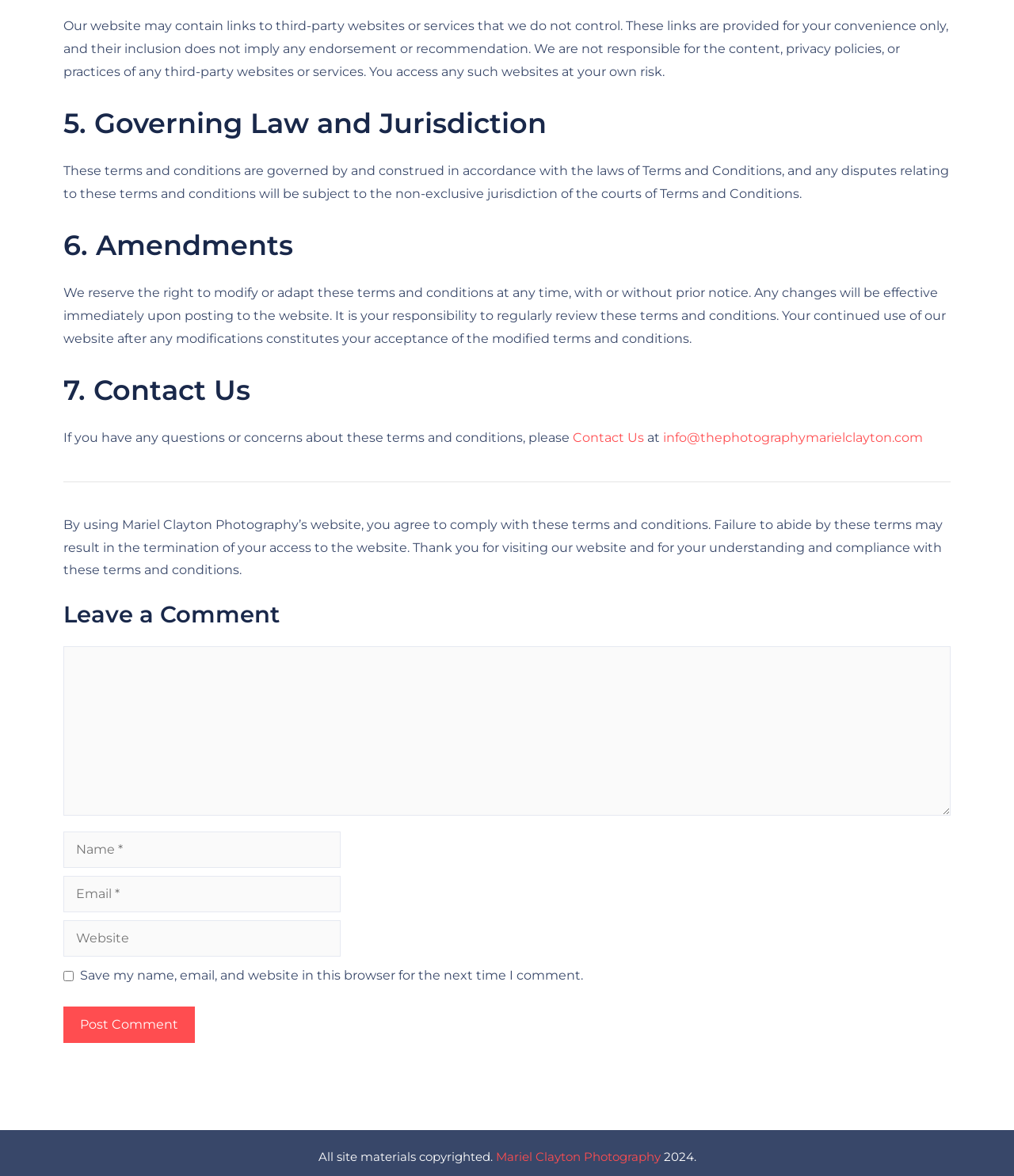Please specify the bounding box coordinates of the area that should be clicked to accomplish the following instruction: "Visit Mariel Clayton Photography". The coordinates should consist of four float numbers between 0 and 1, i.e., [left, top, right, bottom].

[0.489, 0.977, 0.651, 0.99]